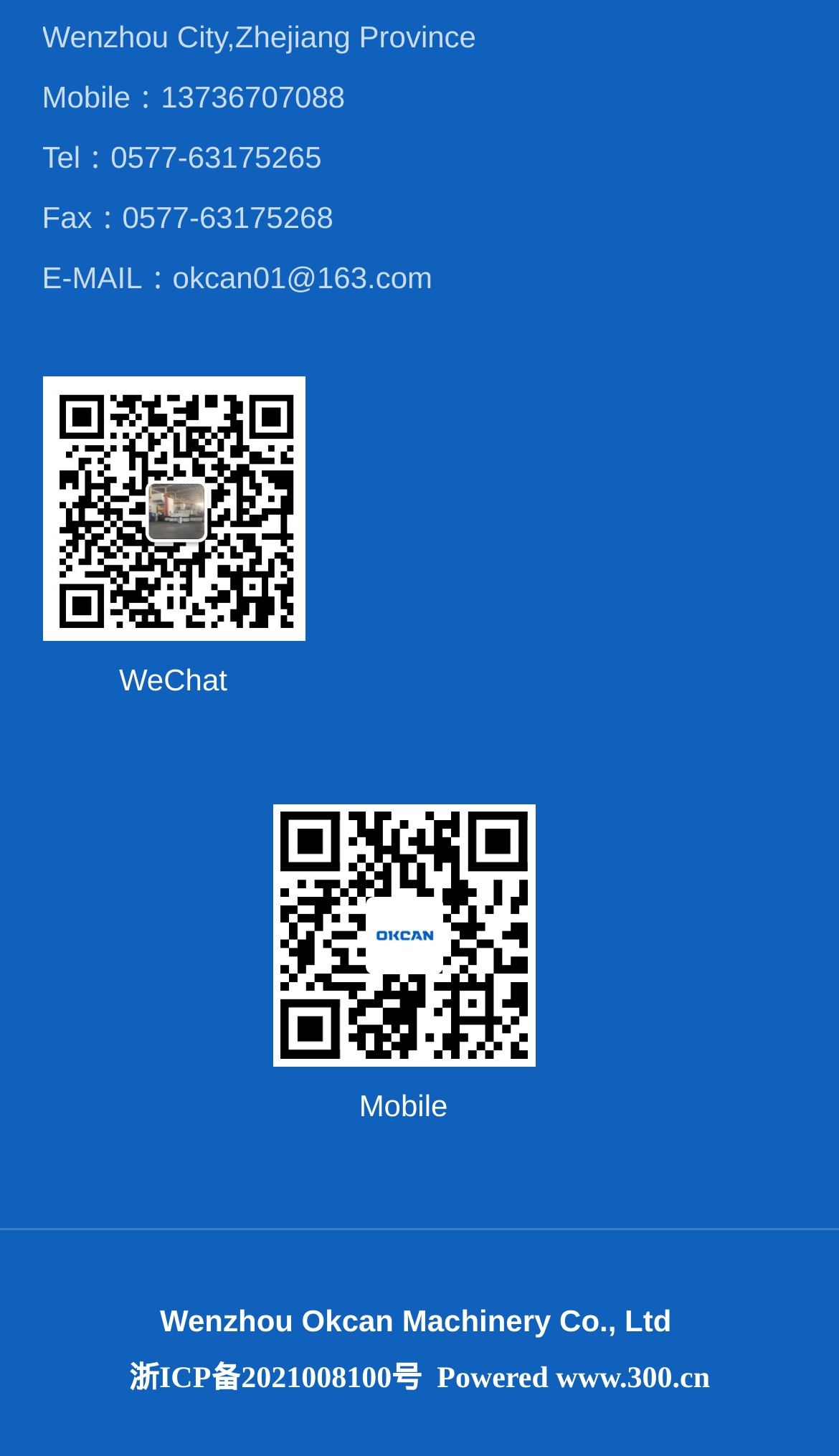Provide a one-word or short-phrase answer to the question:
What is the company name?

Wenzhou Okcan Machinery Co., Ltd